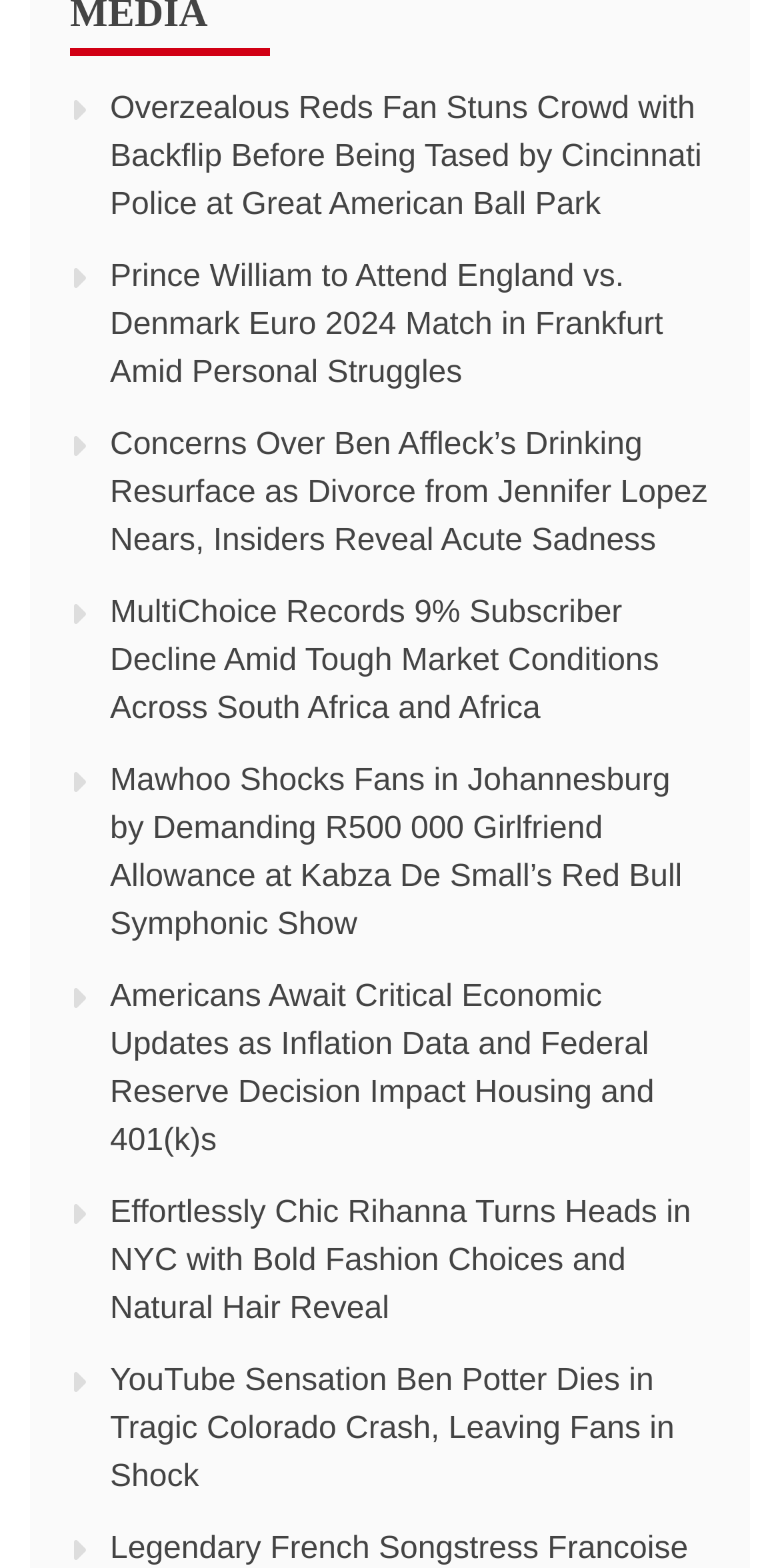Provide a single word or phrase answer to the question: 
What is the topic of the last link on the webpage?

YouTube